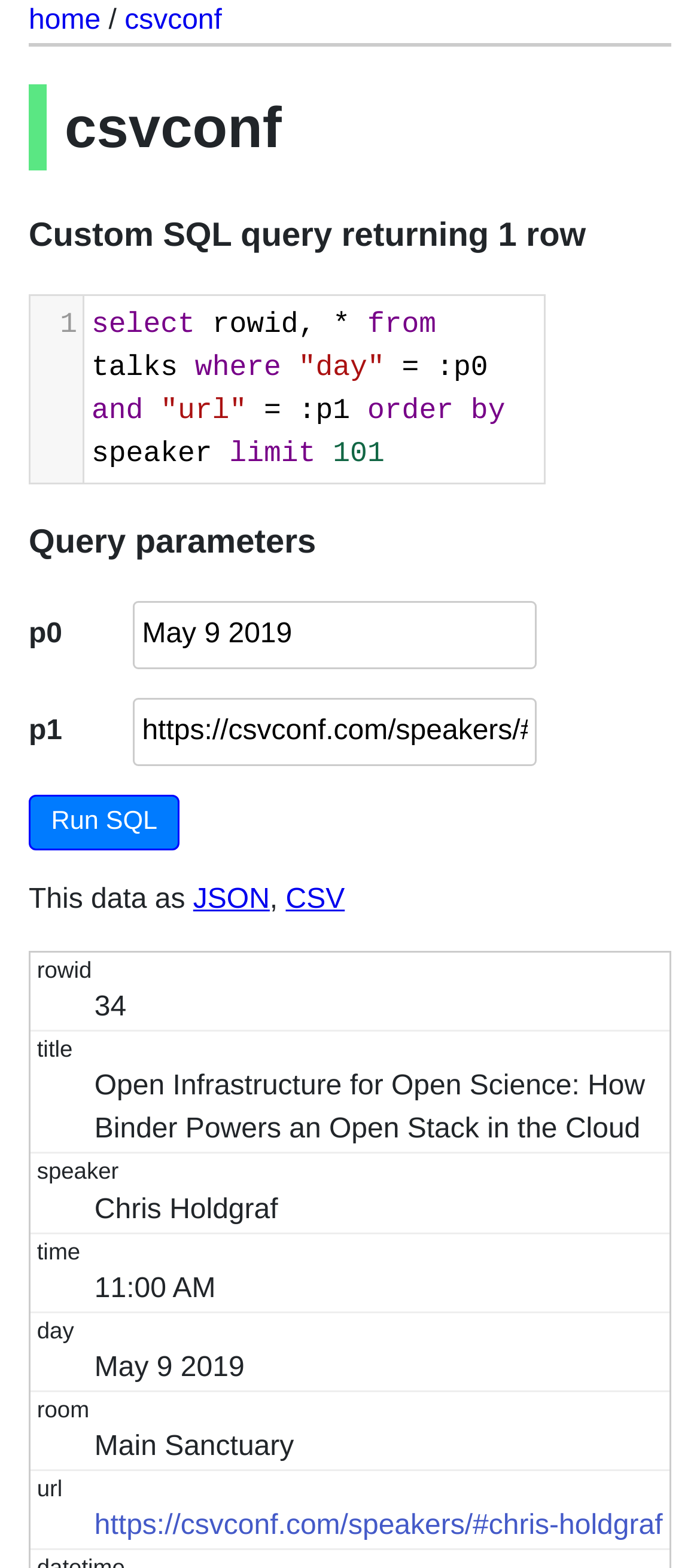What is the format of the data that can be downloaded?
Please craft a detailed and exhaustive response to the question.

The data can be downloaded in JSON and CSV formats, as indicated by the links 'JSON' and 'CSV'.